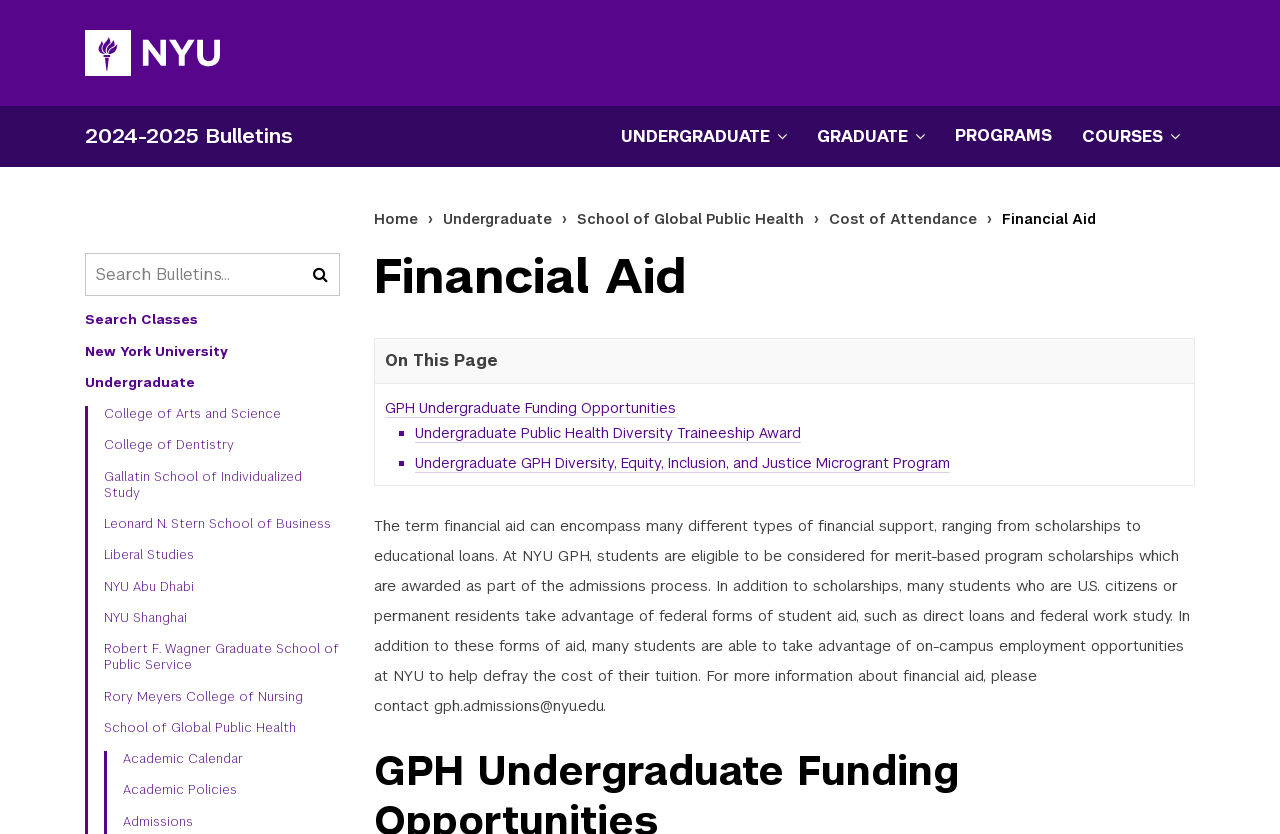Using the information in the image, could you please answer the following question in detail:
What is the purpose of the search box?

I found a textbox element with the label 'Search Bulletins', which suggests that the purpose of the search box is to search for bulletins.